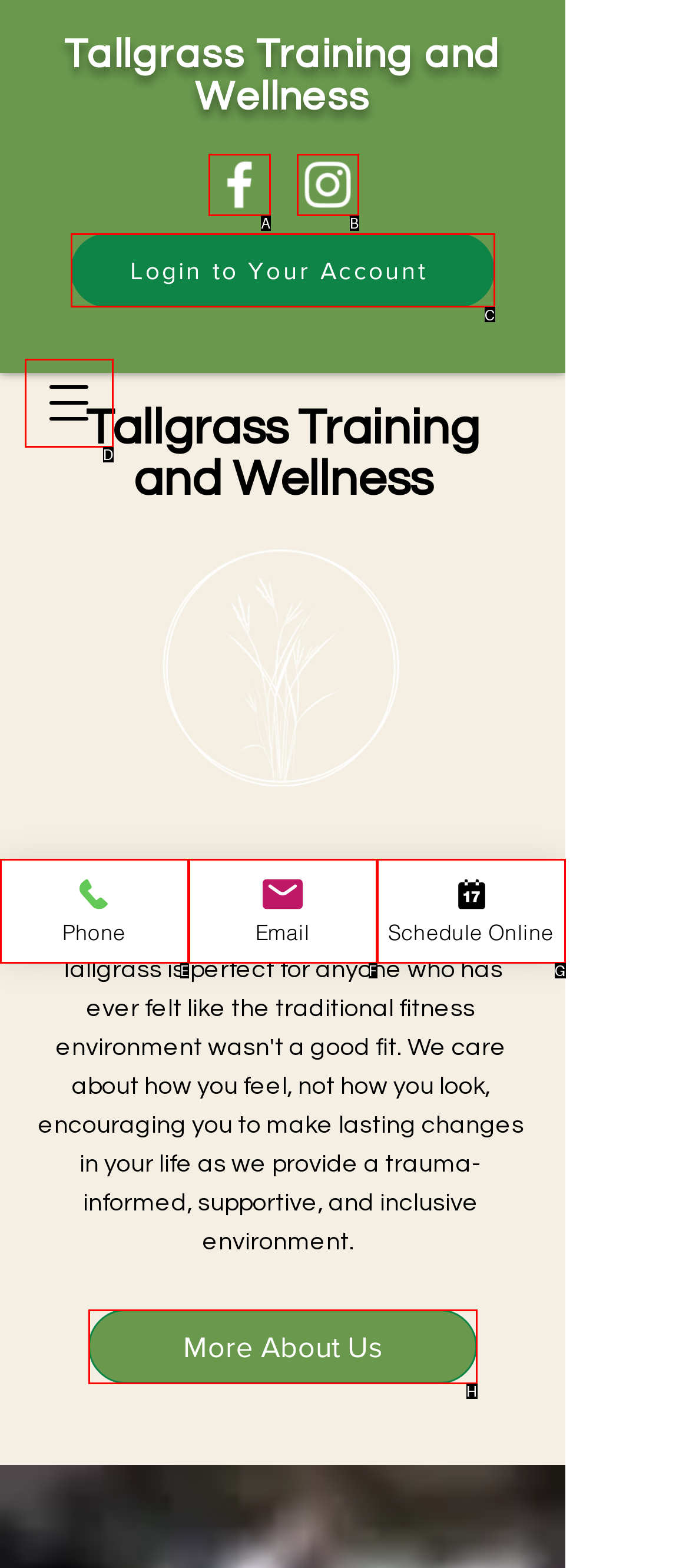Tell me which letter I should select to achieve the following goal: Login to Your Account
Answer with the corresponding letter from the provided options directly.

C